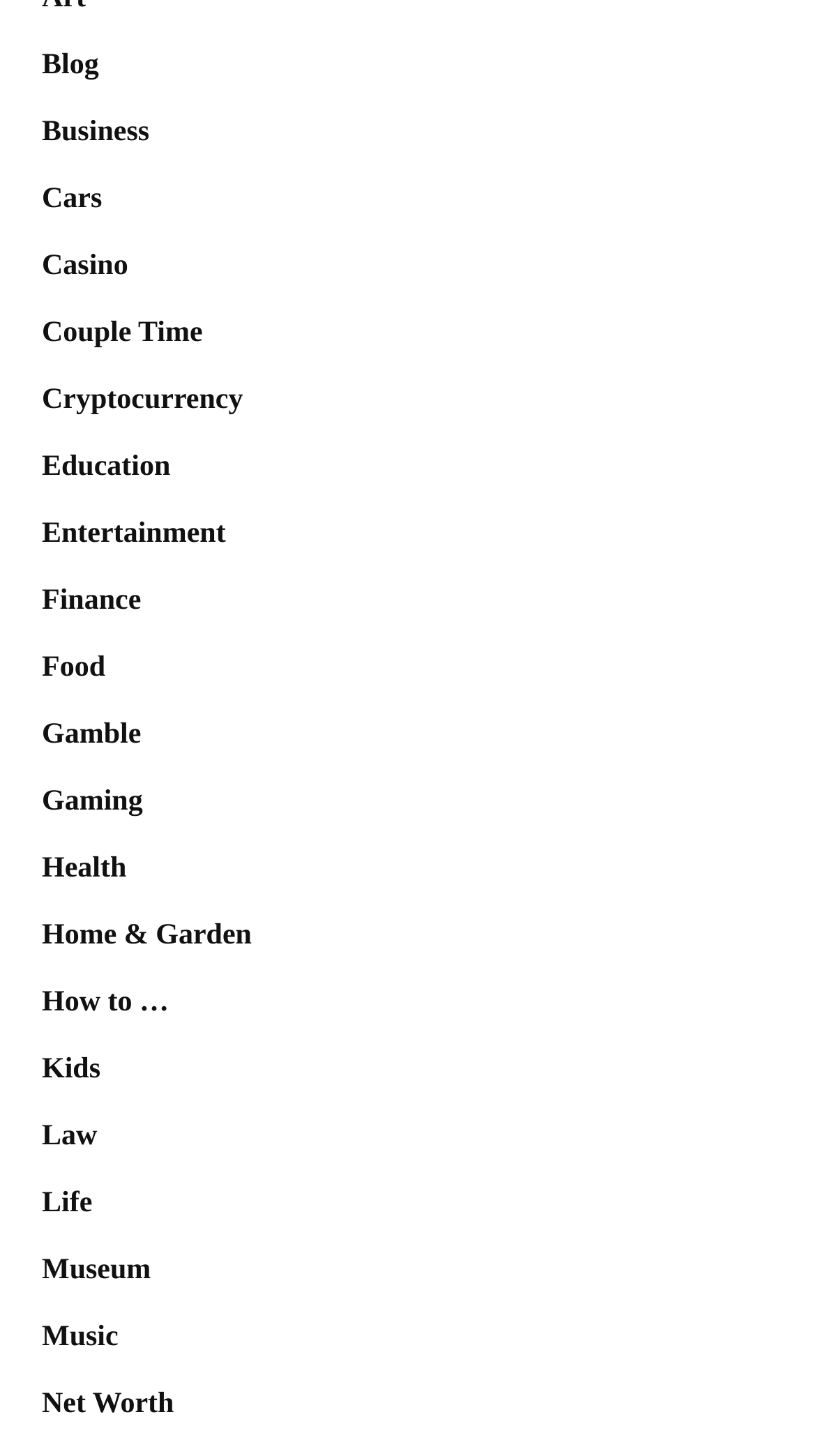Locate the bounding box coordinates of the clickable area to execute the instruction: "Check out the 'Net Worth' link". Provide the coordinates as four float numbers between 0 and 1, represented as [left, top, right, bottom].

[0.051, 0.954, 0.213, 0.976]